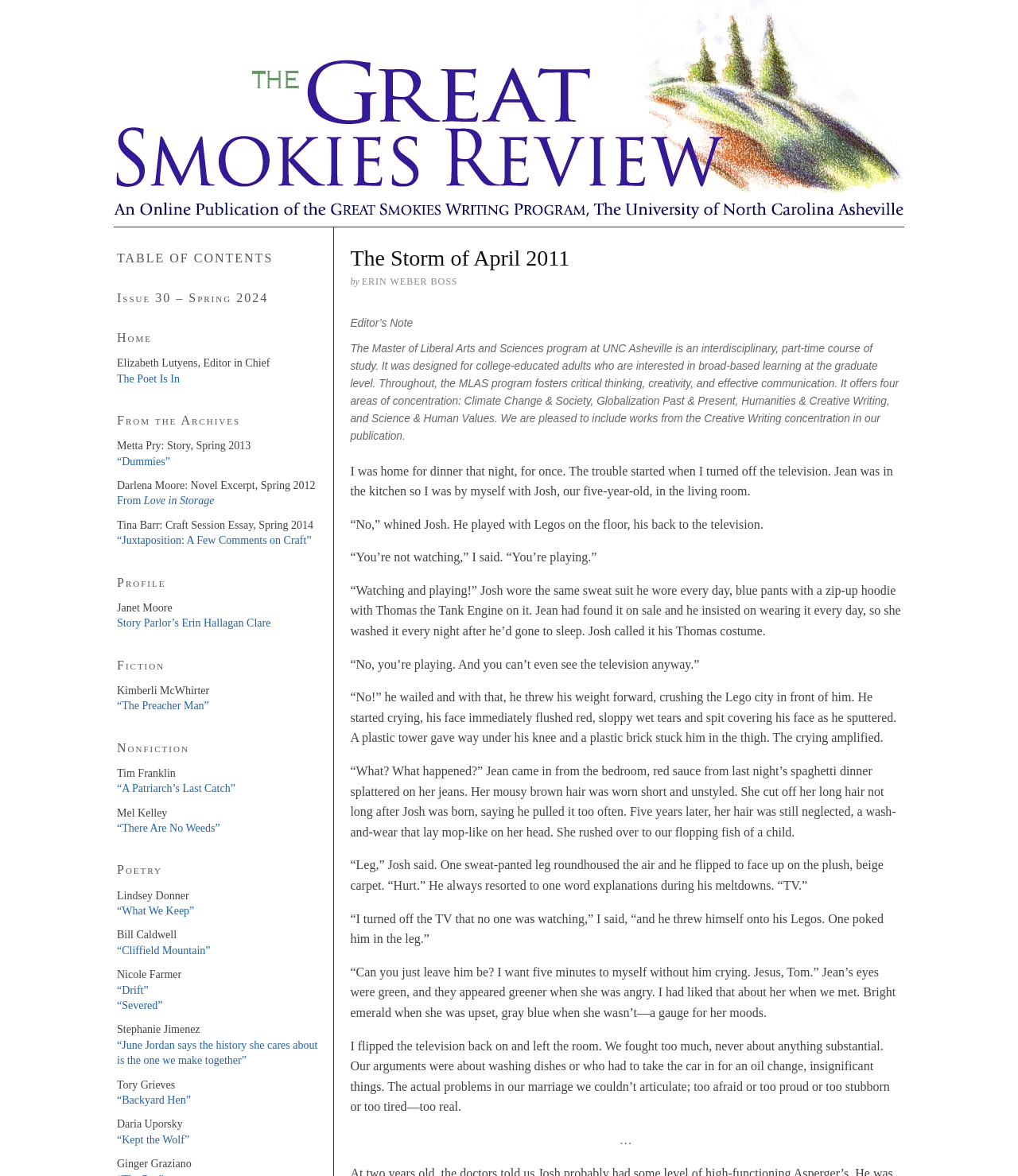Please find the bounding box coordinates for the clickable element needed to perform this instruction: "Read '“The Preacher Man”'".

[0.115, 0.595, 0.205, 0.605]